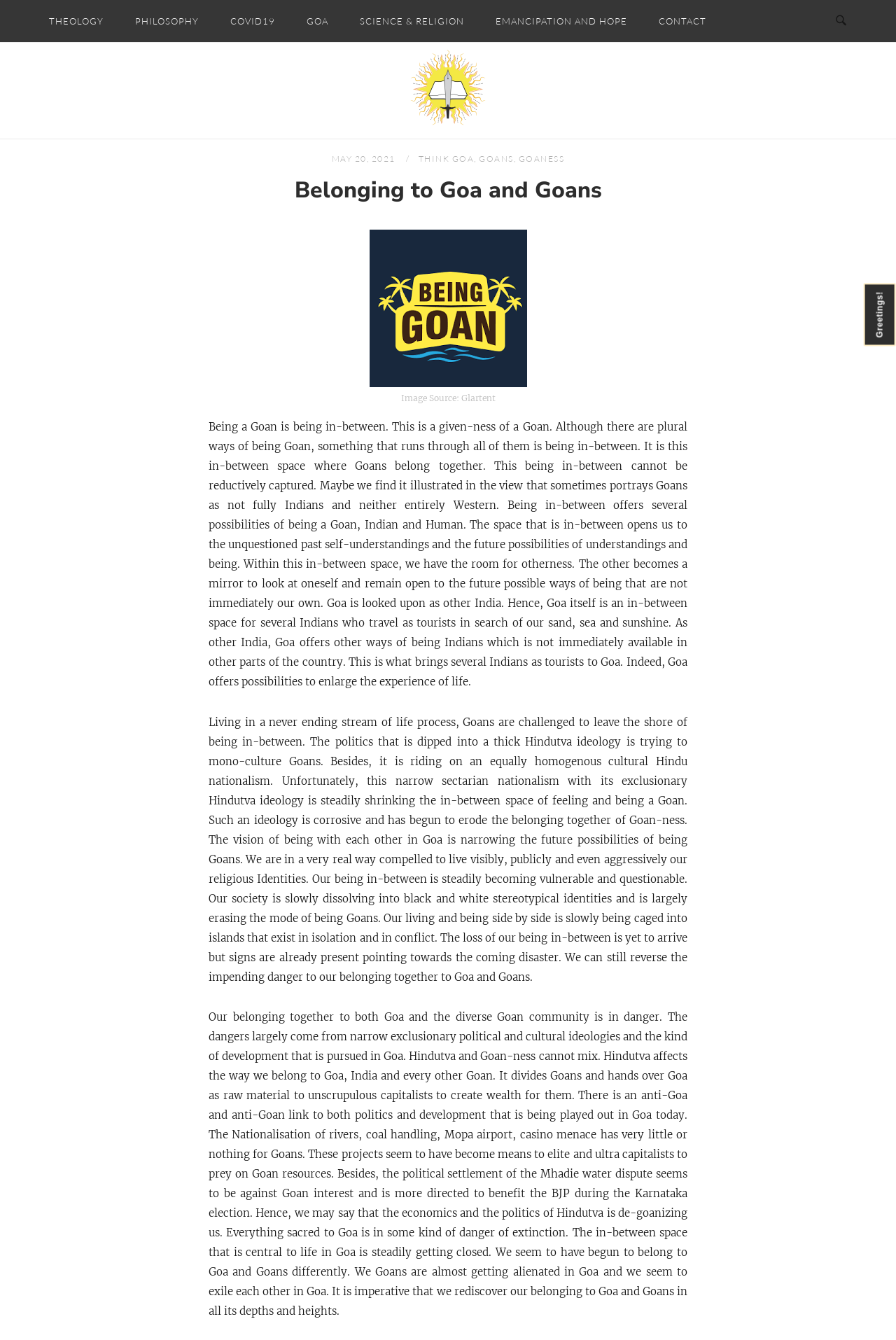Identify the bounding box coordinates of the specific part of the webpage to click to complete this instruction: "Click on THEOLOGY link".

[0.043, 0.001, 0.127, 0.03]